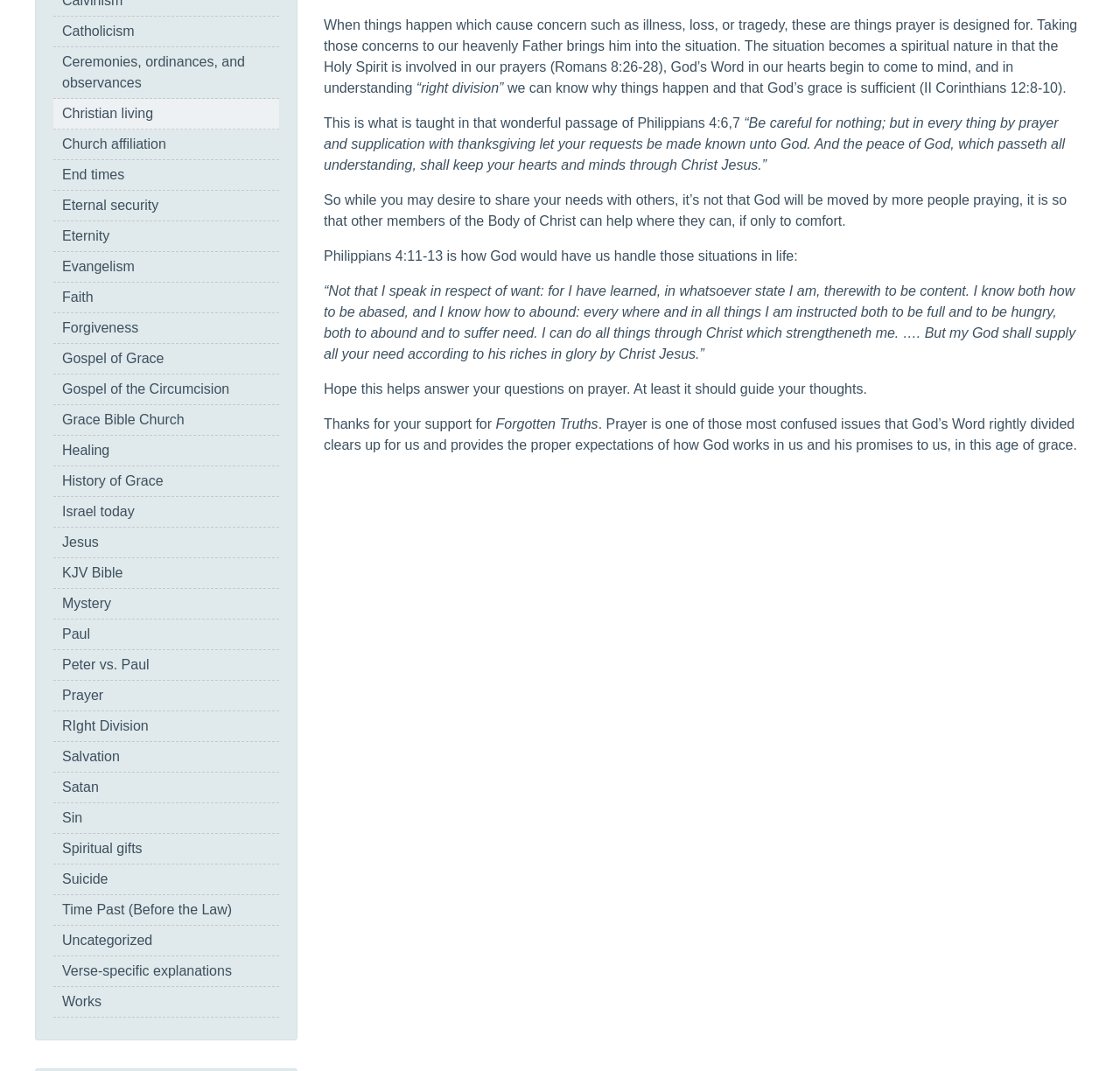What is the main topic of this webpage?
Answer the question with a detailed and thorough explanation.

Based on the content of the webpage, it appears to be discussing the topic of prayer, specifically how it relates to God's Word and the Christian faith. The text mentions Philippians 4:6-7 and Romans 8:26-28, indicating a focus on biblical teachings about prayer.